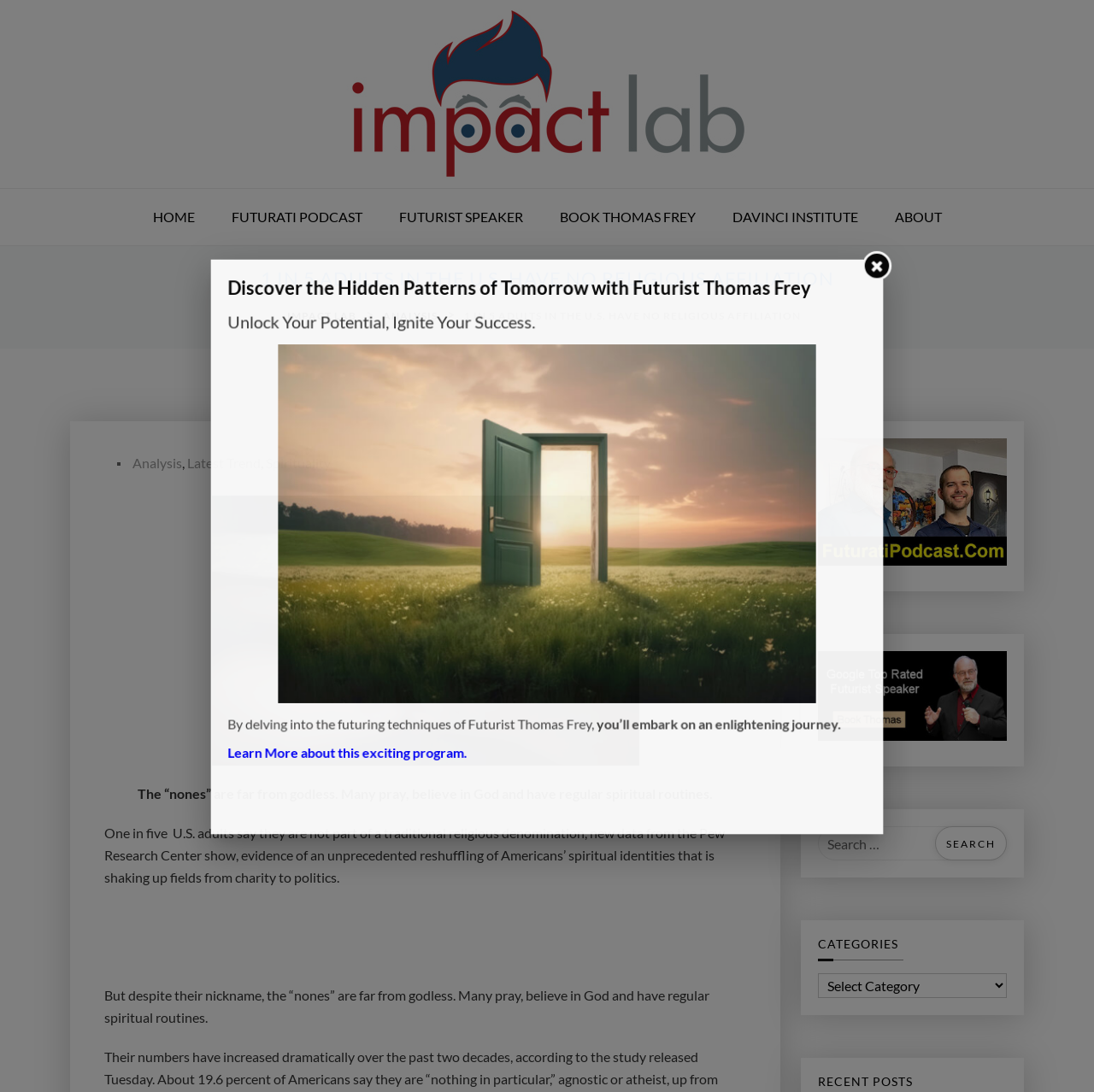Could you determine the bounding box coordinates of the clickable element to complete the instruction: "Click on the 'HOME' link"? Provide the coordinates as four float numbers between 0 and 1, i.e., [left, top, right, bottom].

[0.124, 0.173, 0.193, 0.225]